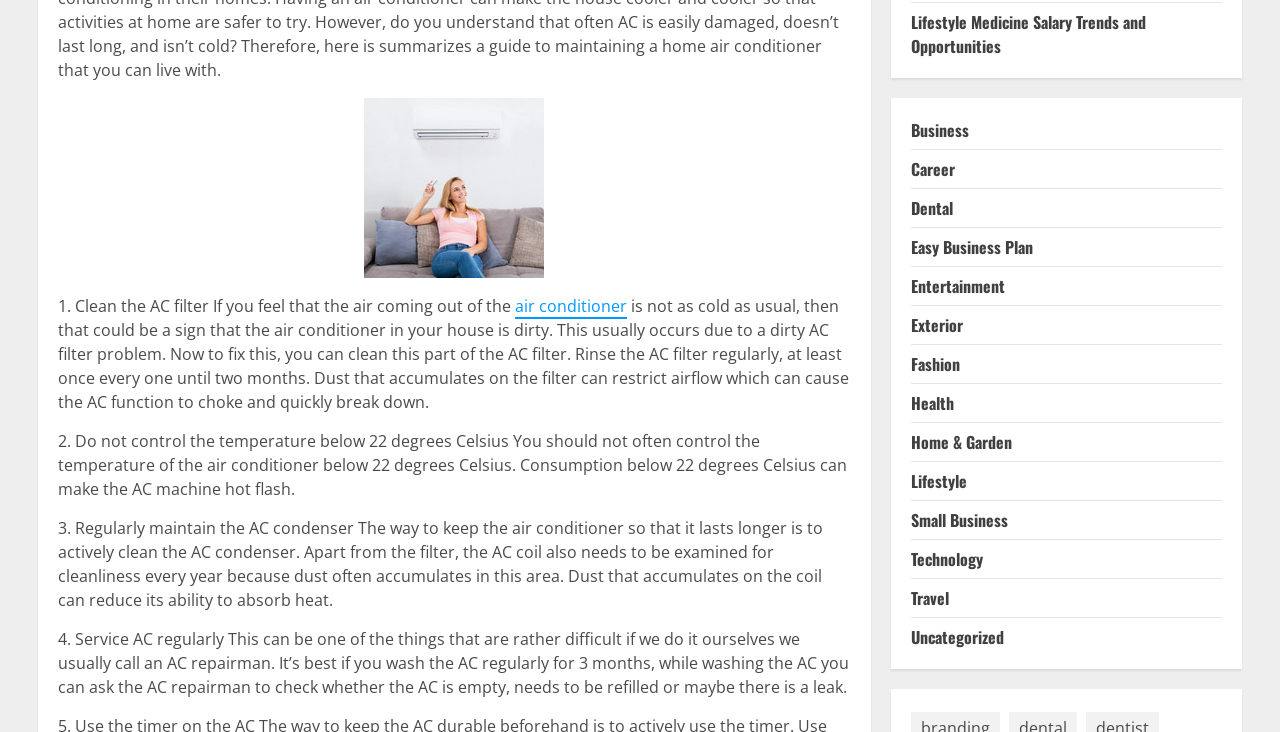Please find the bounding box for the UI element described by: "air conditioner".

[0.402, 0.403, 0.49, 0.436]